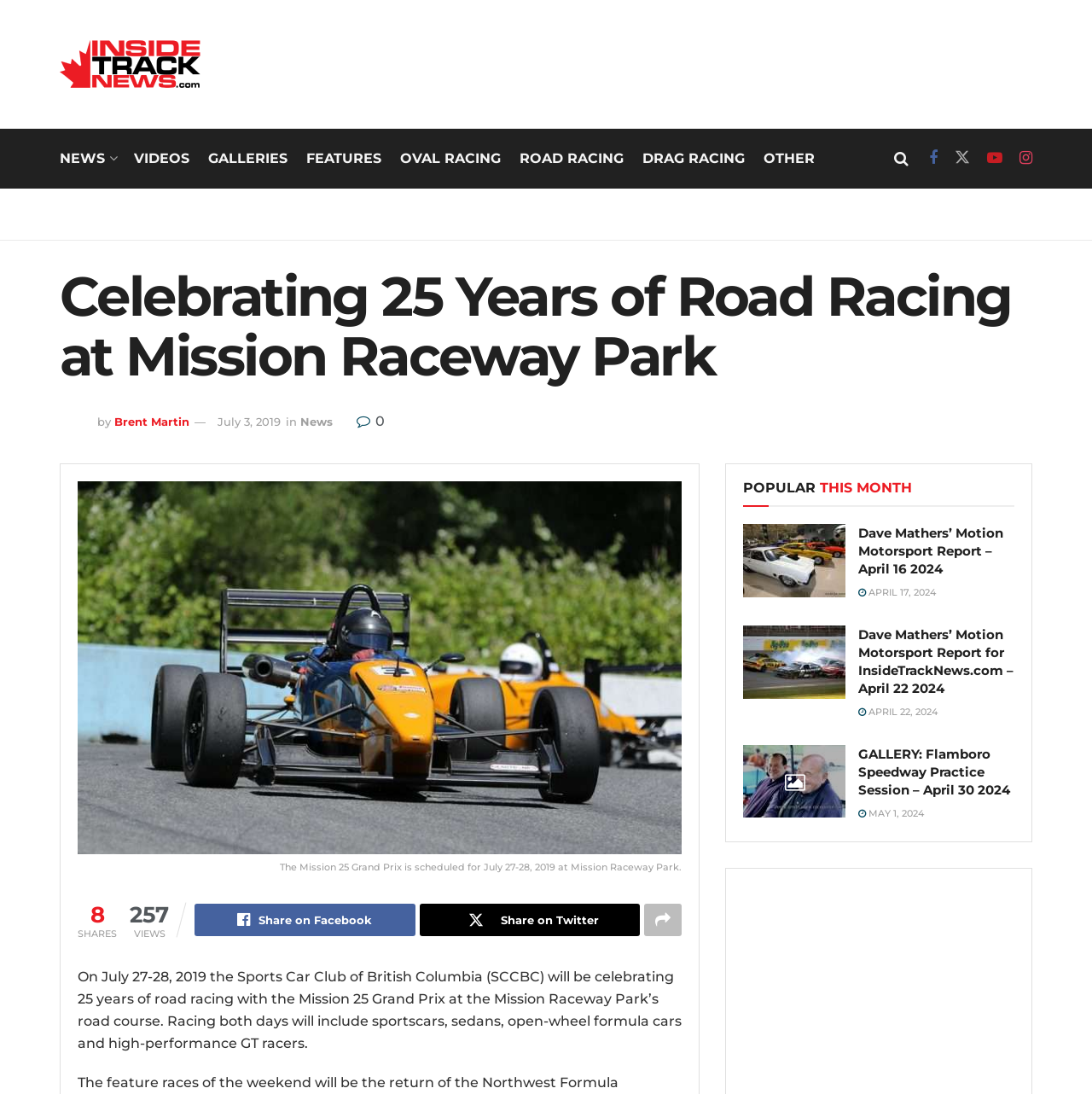What is the date of the Mission 25 Grand Prix?
Answer the question with a detailed and thorough explanation.

I found the answer by looking at the link element with the text 'Photos by Brent Martin The Mission 25 Grand Prix is scheduled for July 27-28, 2019 at Mission Raceway Park.' and extracting the date from it.